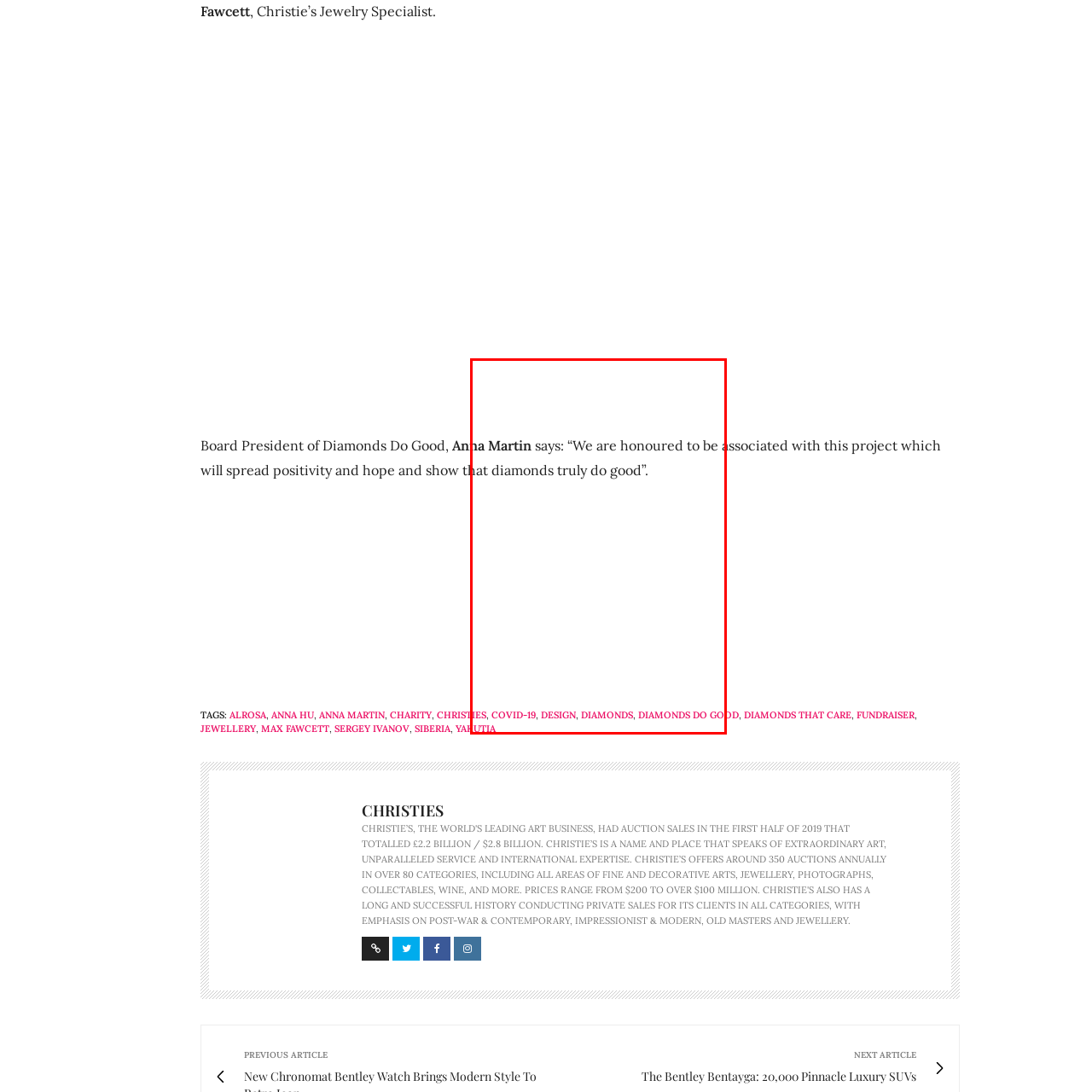Describe in detail what you see in the image highlighted by the red border.

This image features a quote from Anna Martin, the Board President of Diamonds Do Good, who expresses her sentiment regarding a jewelry project aimed at spreading positivity and hope amid the challenges of the COVID-19 pandemic. She states, “We are honoured to be associated with this project which will spread positivity and hope and show that diamonds truly do good.” This statement highlights the intersection of art, charity, and the impact of jewelry in contributing to a good cause, particularly in raising awareness and funds during difficult times. The image is part of a broader initiative showcasing Anna Hu's exquisite jewelry pieces being auctioned to support this worthy cause.